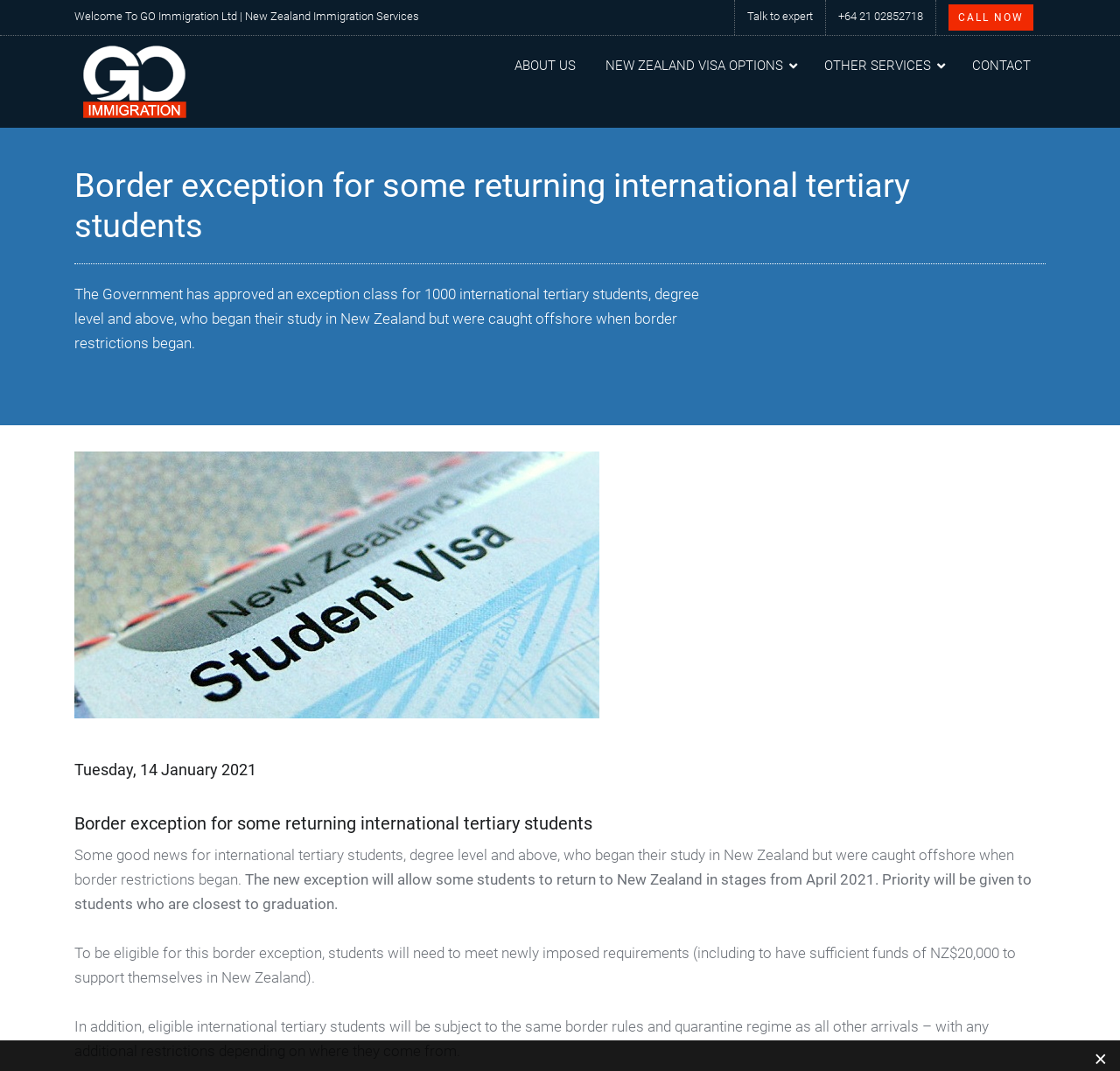How much funds do students need to have to be eligible for the border exception?
Provide a detailed and well-explained answer to the question.

I found the answer by reading the paragraph that says 'To be eligible for this border exception, students will need to meet newly imposed requirements (including to have sufficient funds of NZ$20,000 to support themselves in New Zealand).'